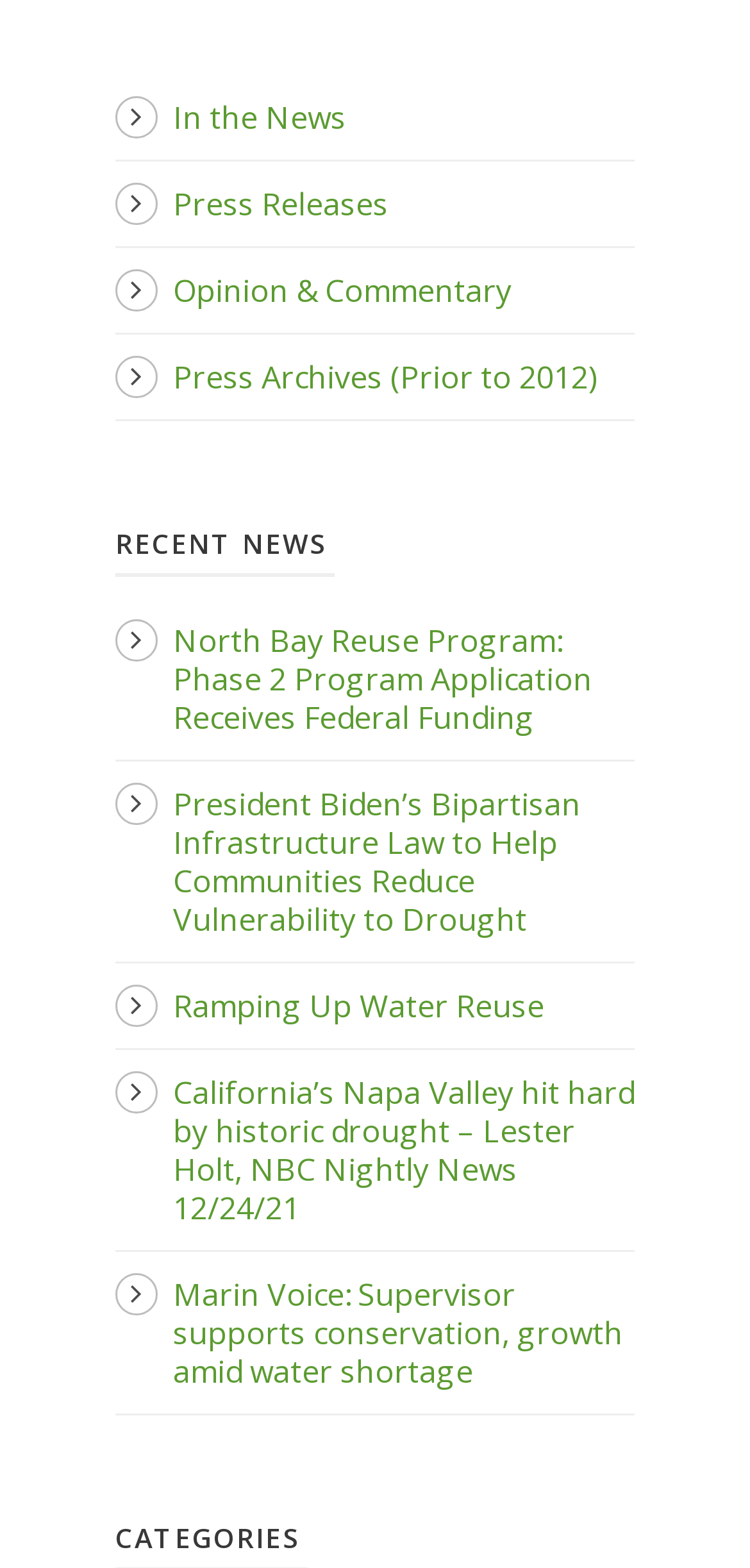Identify the bounding box coordinates for the element that needs to be clicked to fulfill this instruction: "check in the news". Provide the coordinates in the format of four float numbers between 0 and 1: [left, top, right, bottom].

[0.231, 0.061, 0.462, 0.088]